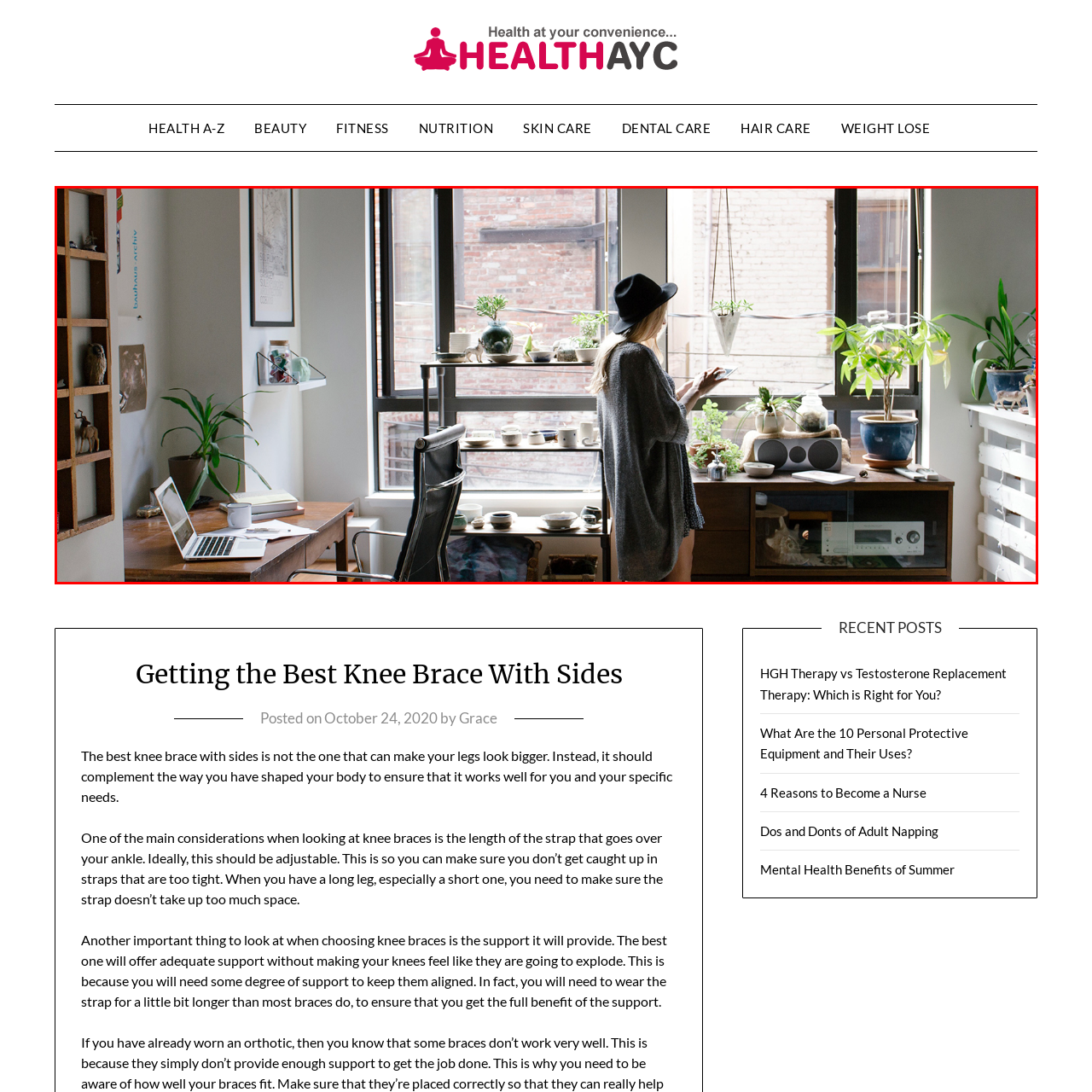What is the woman doing?
Direct your attention to the image inside the red bounding box and provide a detailed explanation in your answer.

The caption states that the woman is standing near the large window, engaged with her smartphone, which suggests that she is connected to the world outside through her device.